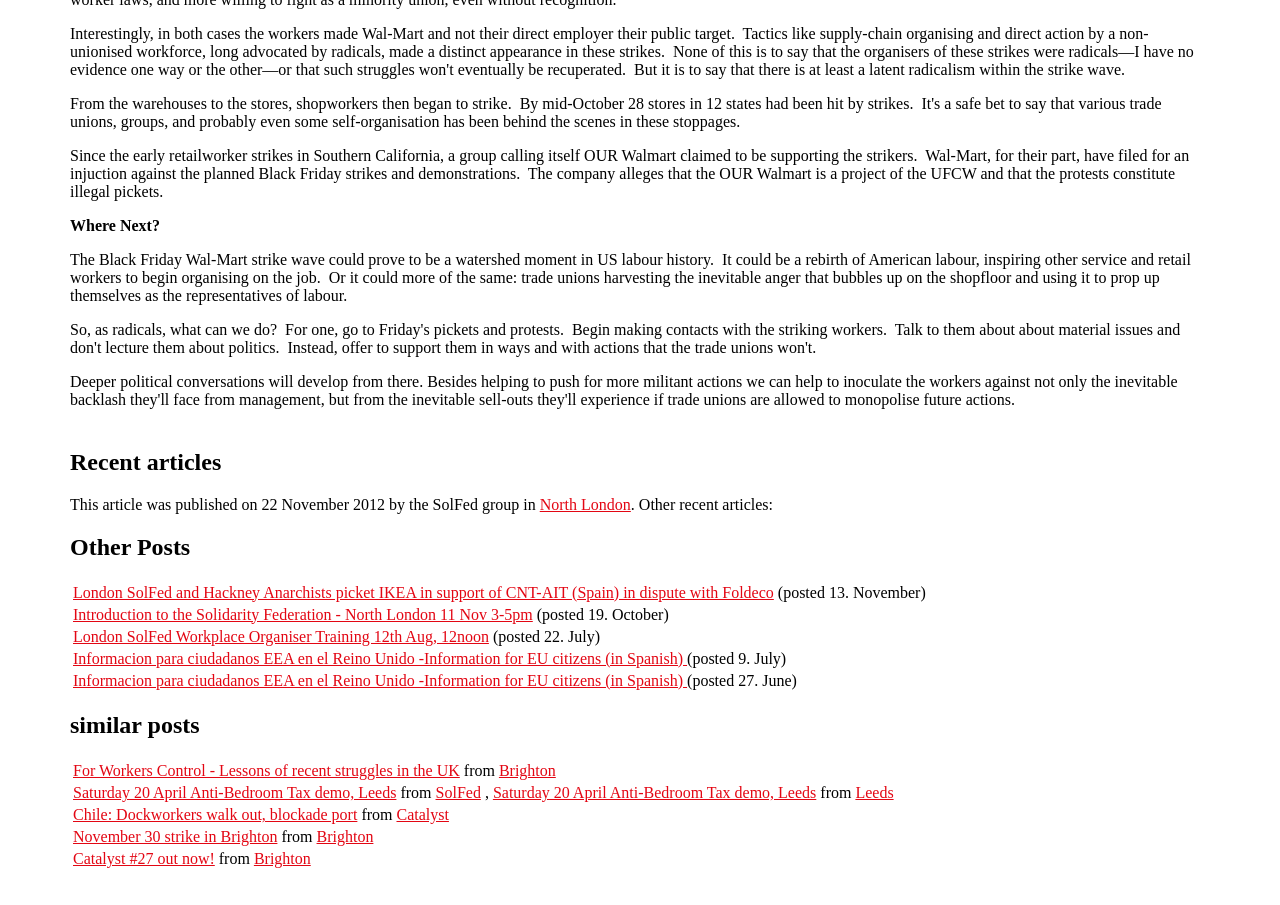Please identify the bounding box coordinates of the element I need to click to follow this instruction: "Click the toolbox icon in the upper right corner".

None